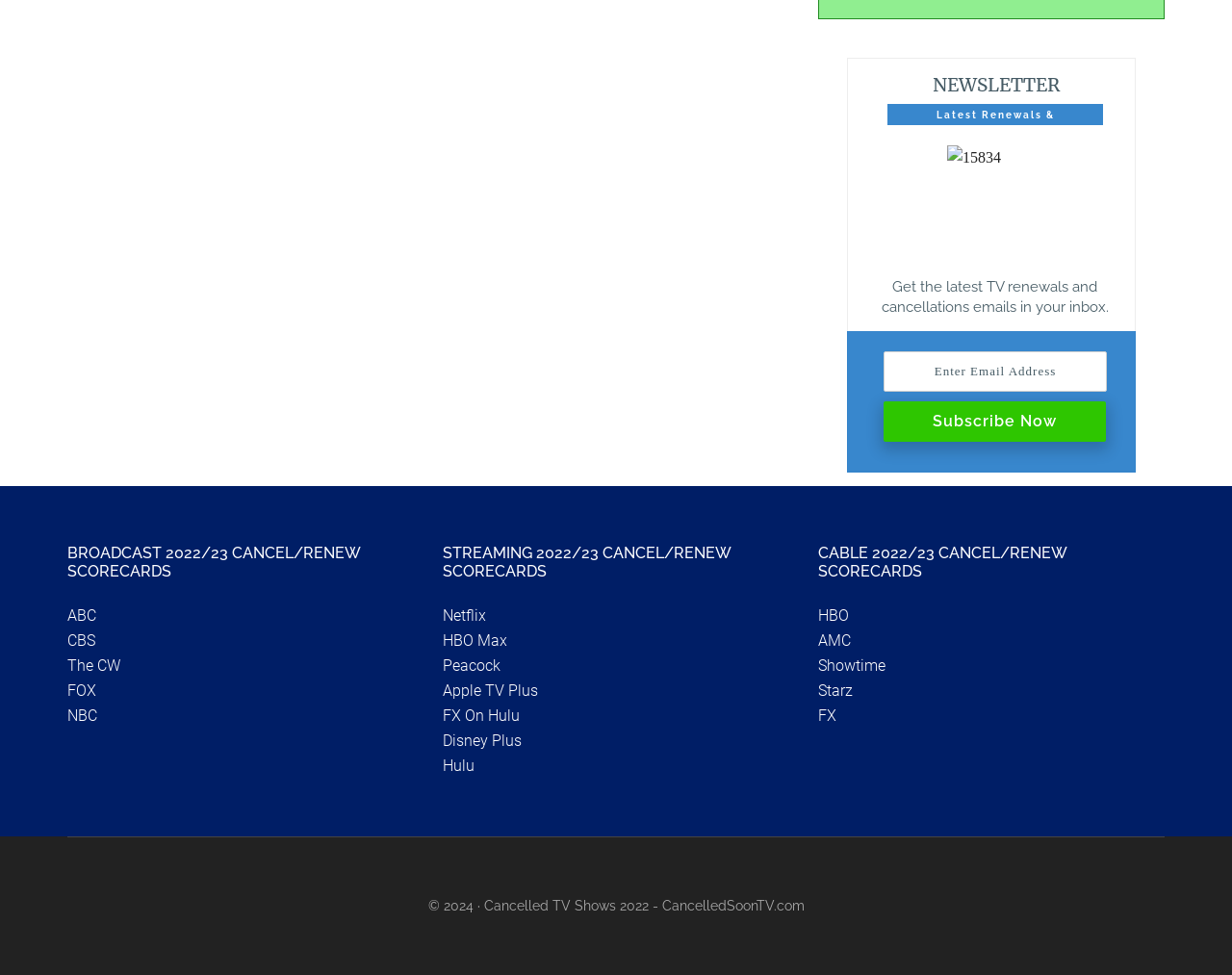Can you provide the bounding box coordinates for the element that should be clicked to implement the instruction: "Enter email address"?

[0.717, 0.36, 0.898, 0.402]